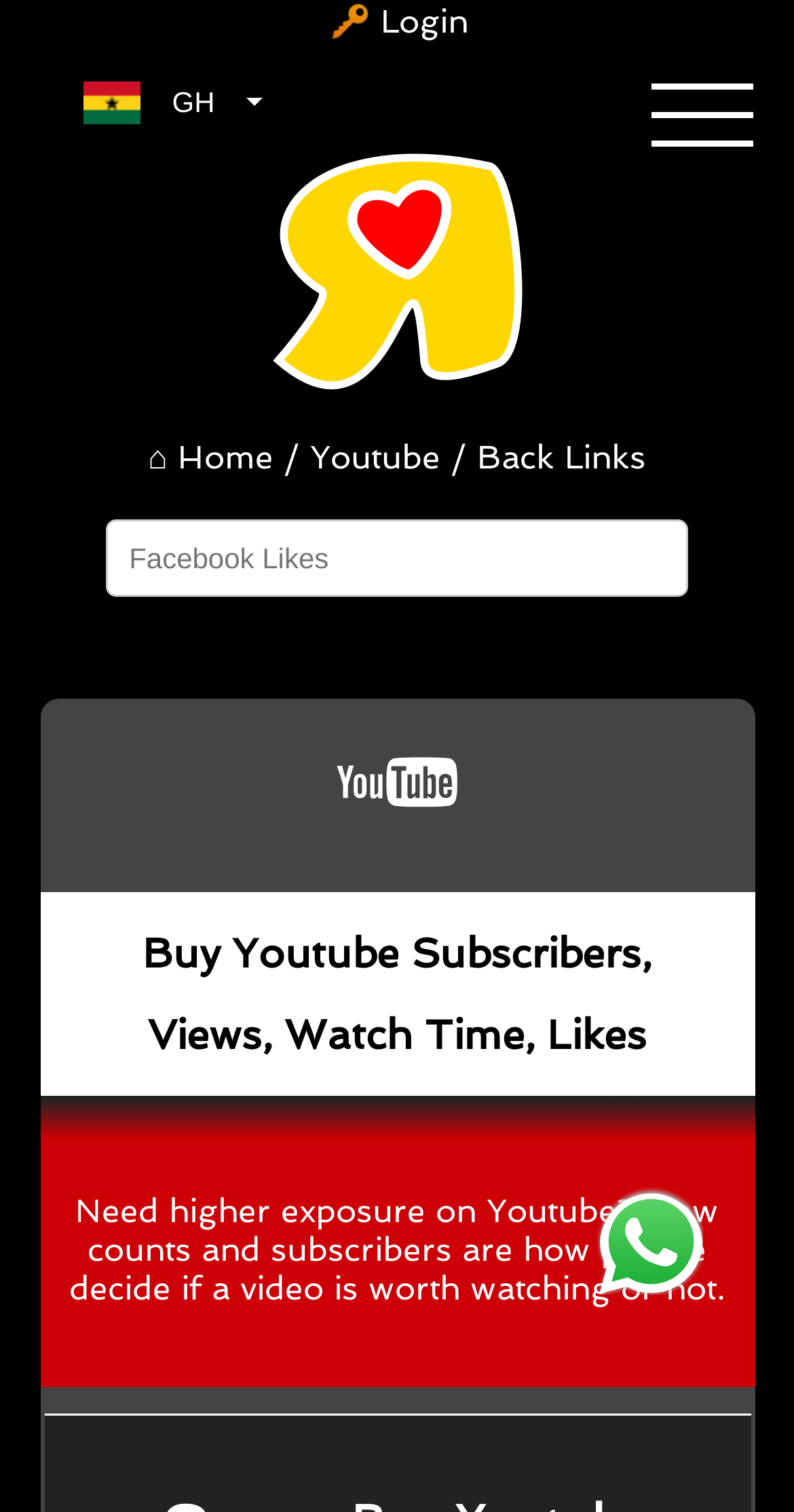Refer to the screenshot and answer the following question in detail:
What is the purpose of this website?

Based on the webpage content, it appears that the website allows users to buy Youtube subscribers, views, watch time, and likes, which suggests that the purpose of the website is to provide services to increase Youtube engagement and visibility.